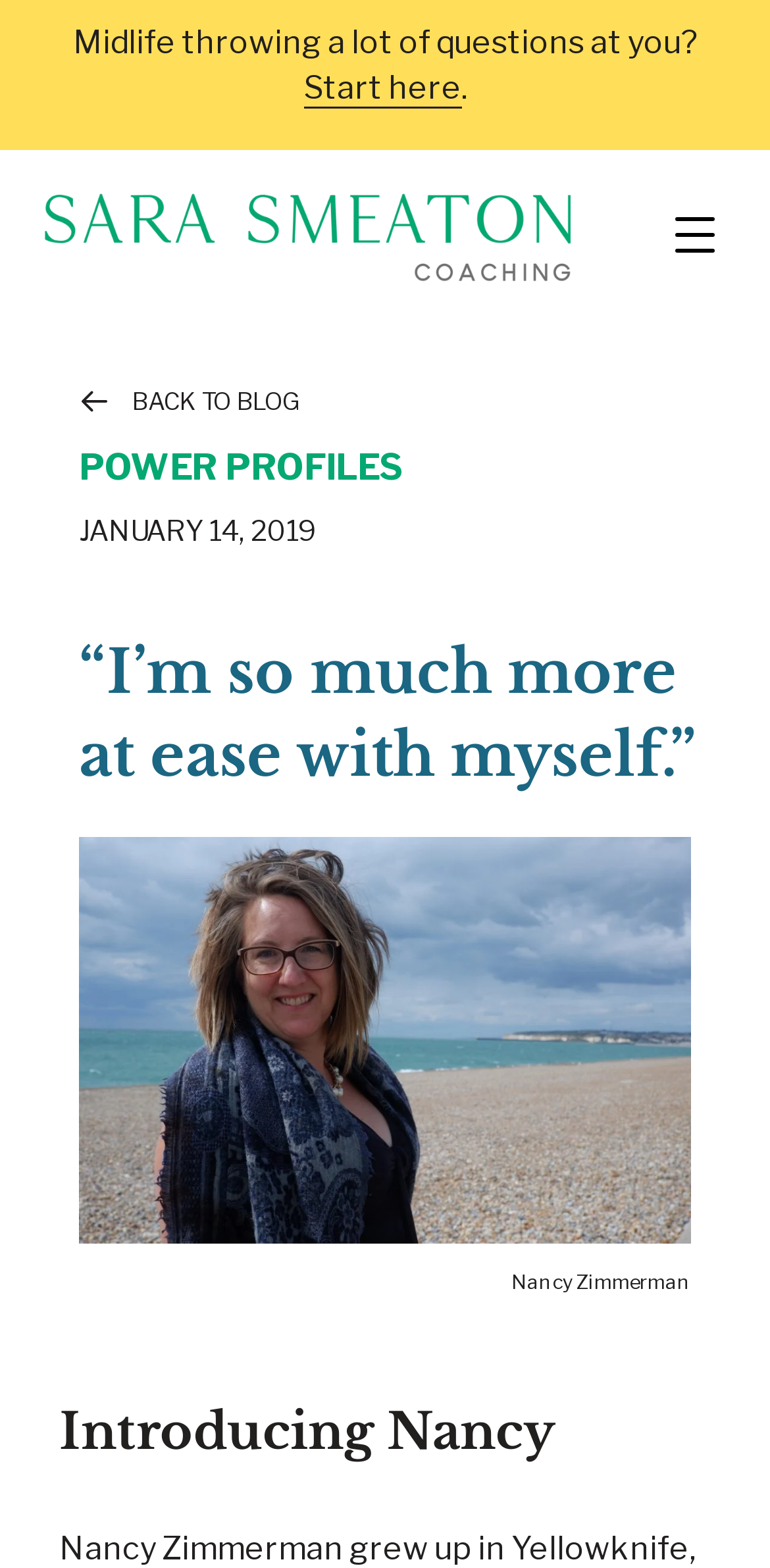What is the topic of the webpage?
Based on the image, provide your answer in one word or phrase.

Financial goals